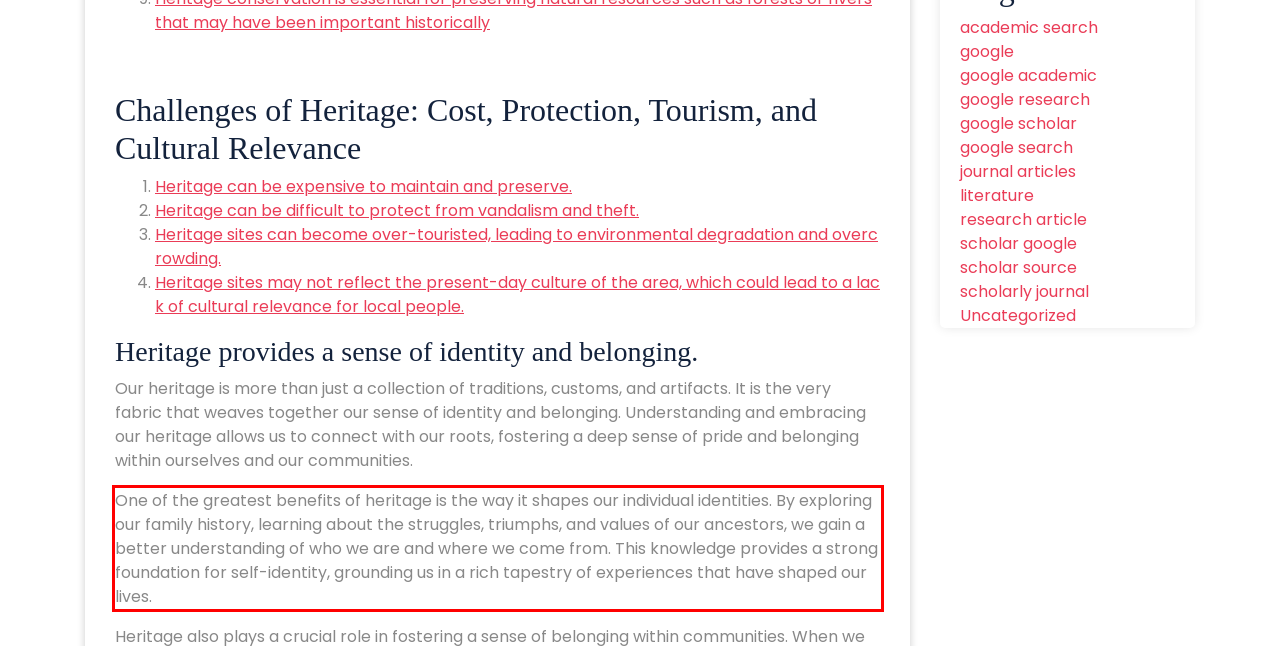By examining the provided screenshot of a webpage, recognize the text within the red bounding box and generate its text content.

One of the greatest benefits of heritage is the way it shapes our individual identities. By exploring our family history, learning about the struggles, triumphs, and values of our ancestors, we gain a better understanding of who we are and where we come from. This knowledge provides a strong foundation for self-identity, grounding us in a rich tapestry of experiences that have shaped our lives.